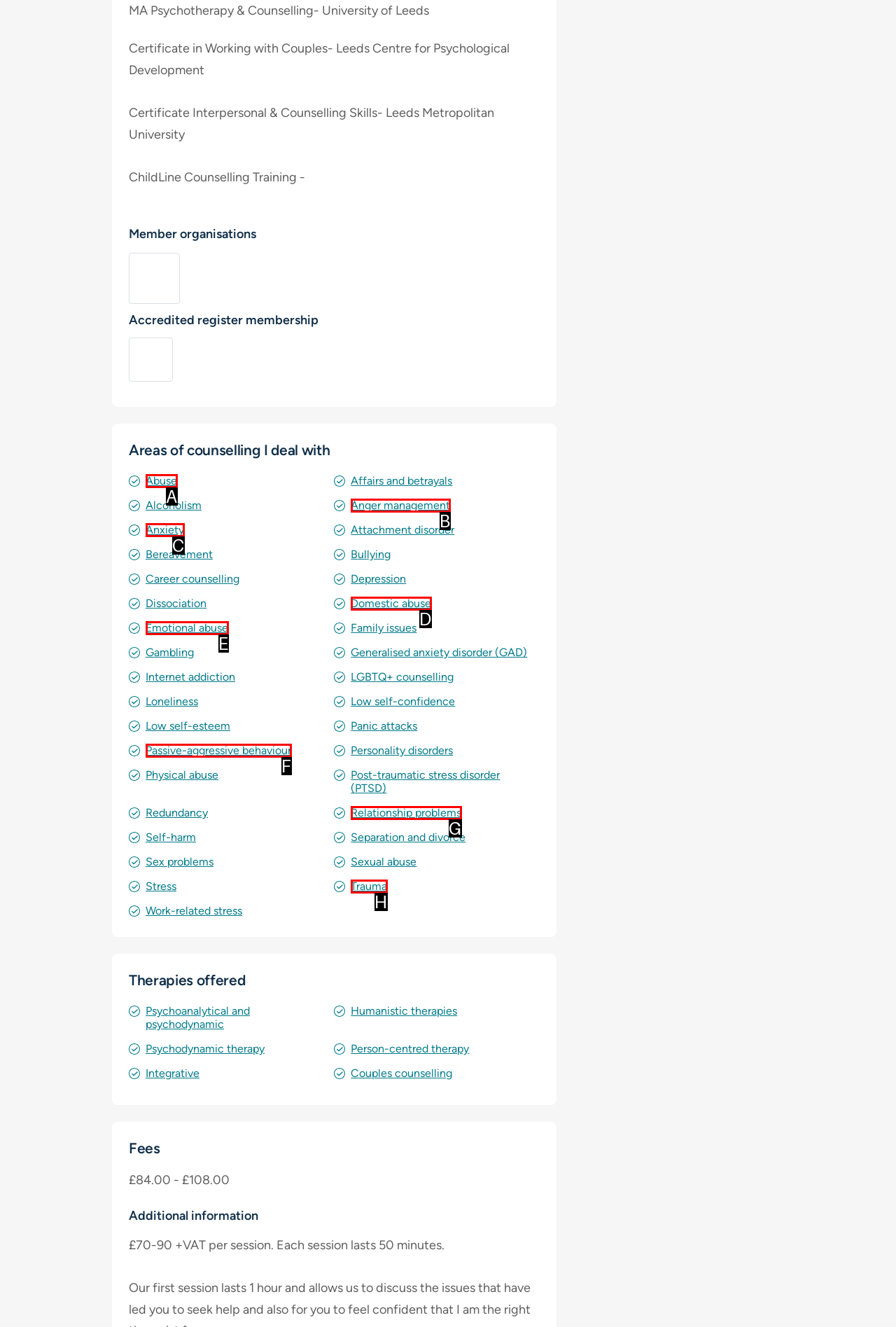Determine which UI element matches this description: Trauma
Reply with the appropriate option's letter.

H